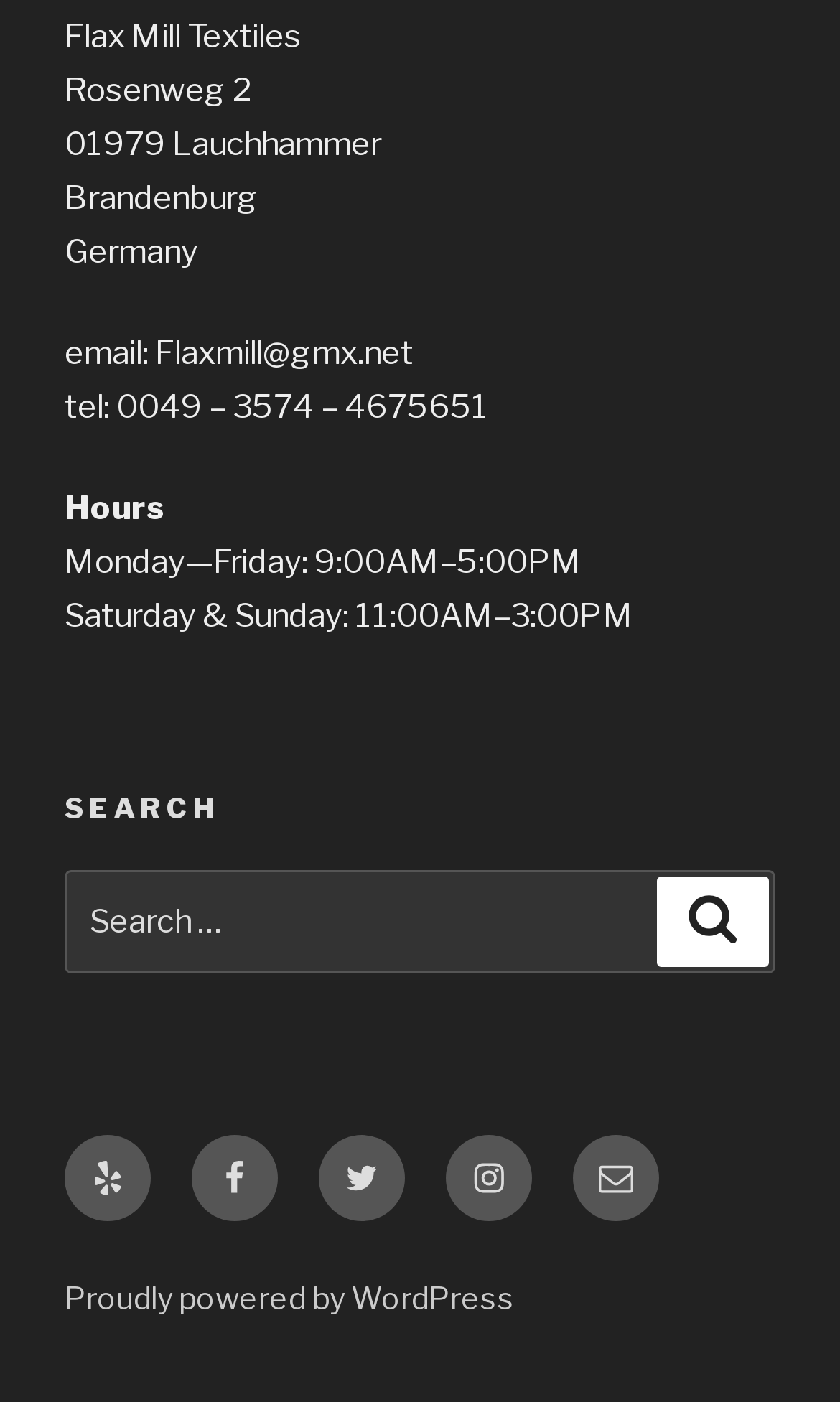Determine the bounding box coordinates for the UI element with the following description: "Search". The coordinates should be four float numbers between 0 and 1, represented as [left, top, right, bottom].

[0.782, 0.625, 0.915, 0.69]